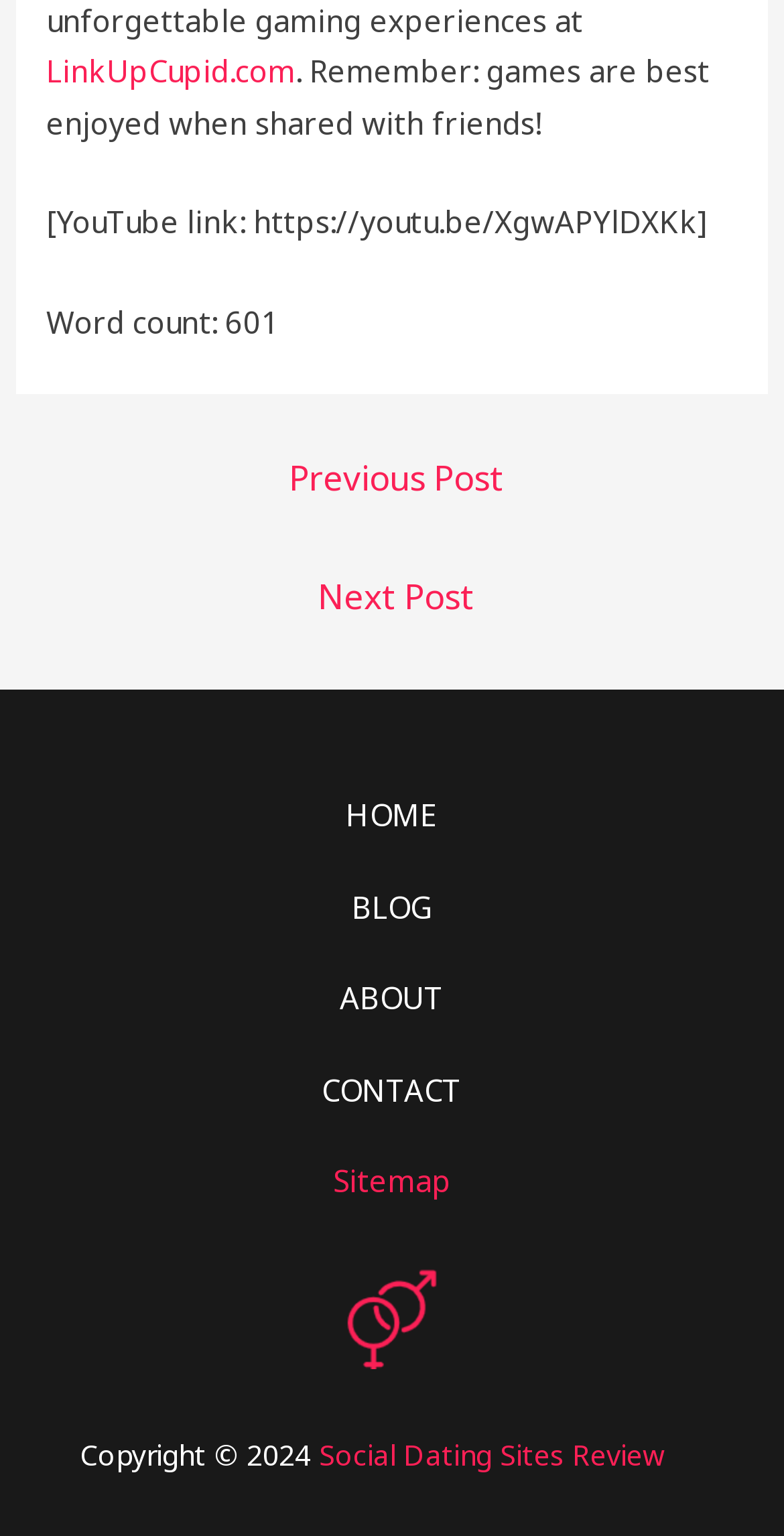What is the name of the social dating site being reviewed?
Please answer the question with as much detail as possible using the screenshot.

The link at the bottom of the webpage says 'Social Dating Sites Review', which suggests that the website is reviewing or discussing social dating sites.